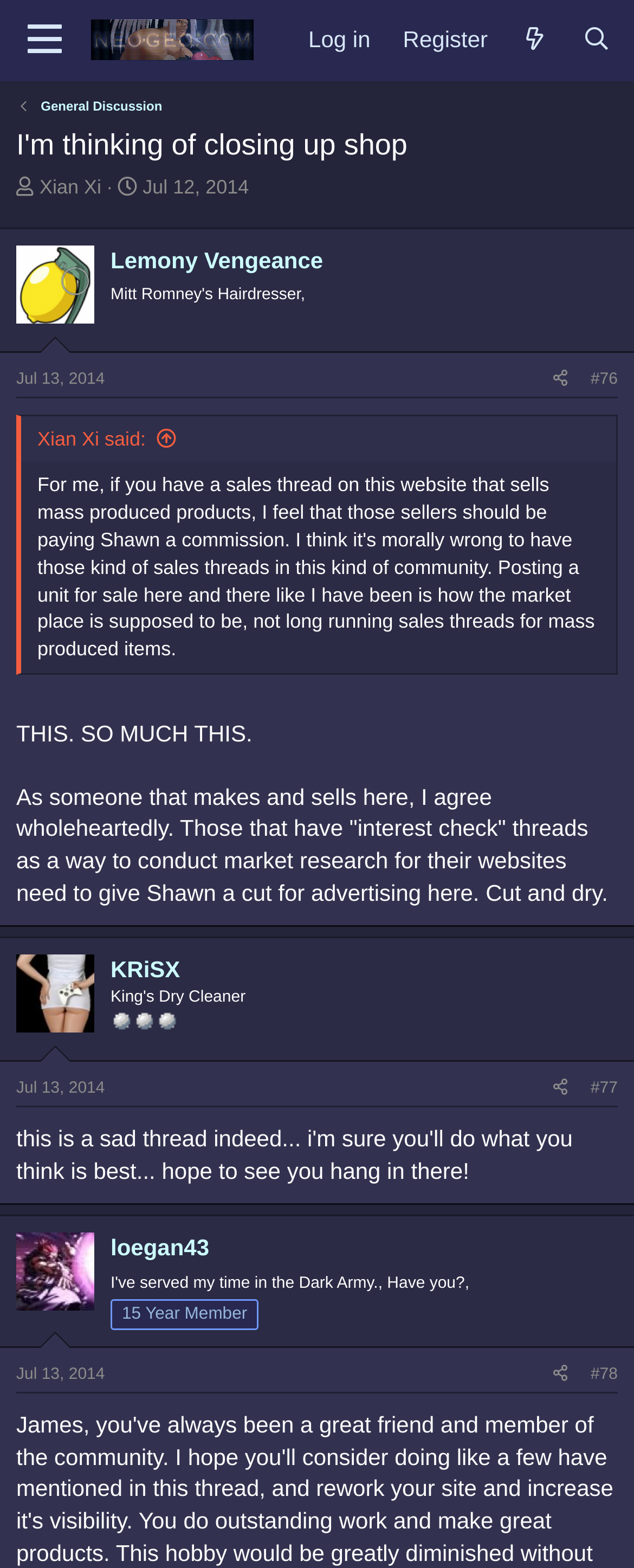Using the information shown in the image, answer the question with as much detail as possible: What is the username of the thread starter?

I looked for the thread starter's information, which is usually displayed near the top of the thread. I found a link with the text 'Xian Xi' next to the 'Thread starter' label, which suggests that Xian Xi is the username of the thread starter.